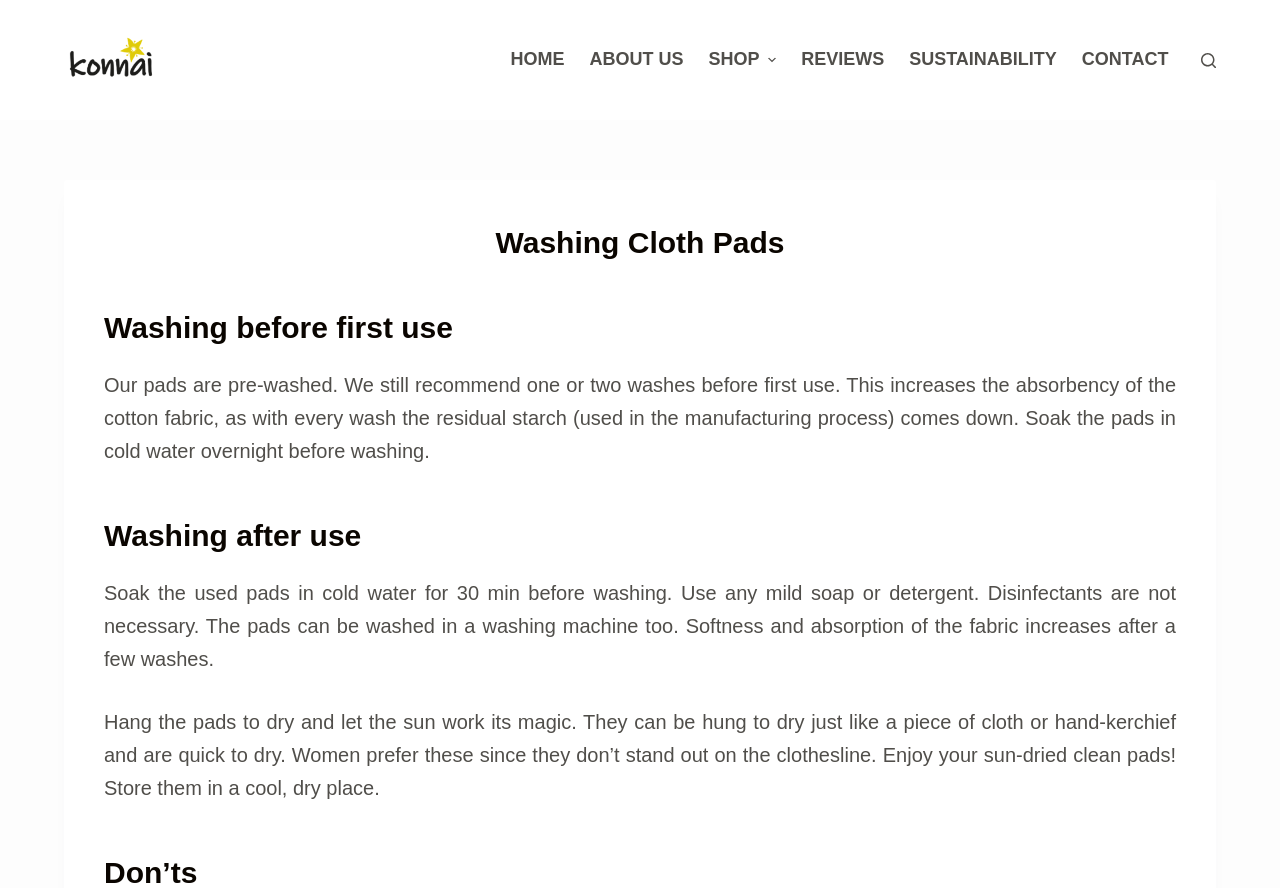Determine the bounding box coordinates of the element's region needed to click to follow the instruction: "Go to the 'SHOP' page". Provide these coordinates as four float numbers between 0 and 1, formatted as [left, top, right, bottom].

[0.544, 0.0, 0.616, 0.135]